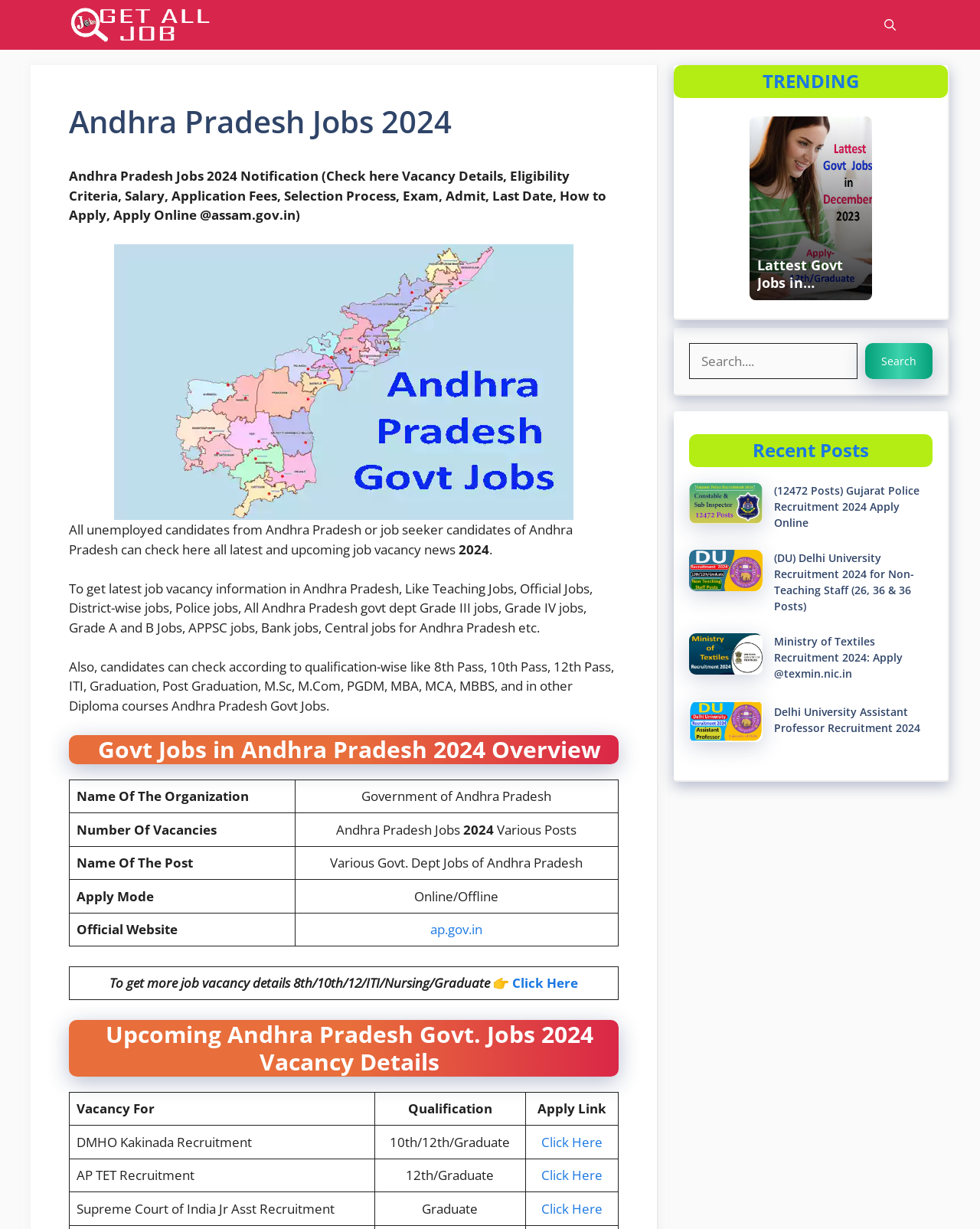Locate the bounding box coordinates of the area to click to fulfill this instruction: "Check latest Gujarat Police Recruitment". The bounding box should be presented as four float numbers between 0 and 1, in the order [left, top, right, bottom].

[0.79, 0.393, 0.938, 0.431]